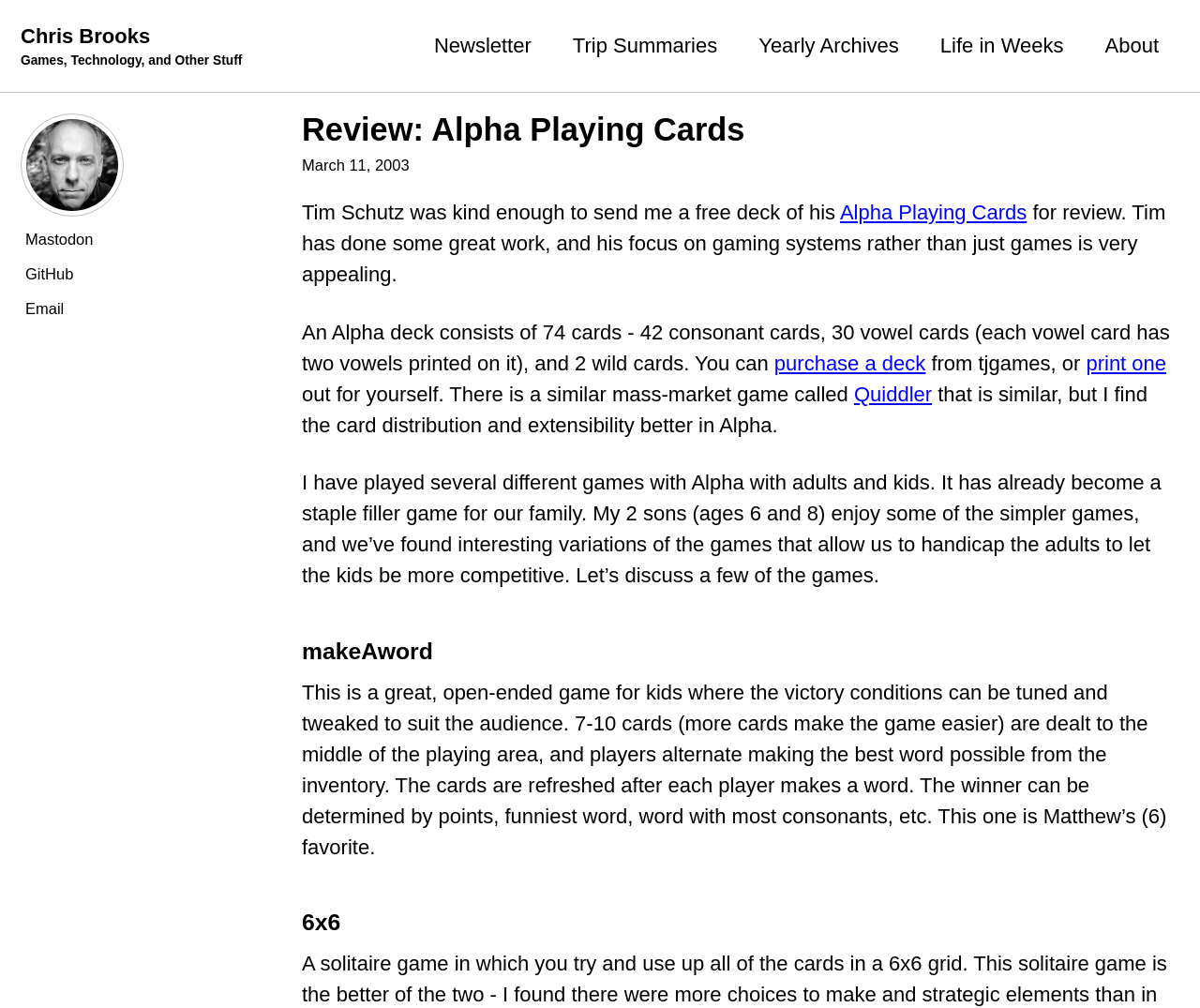Specify the bounding box coordinates of the area to click in order to execute this command: 'Learn about Trip Summaries'. The coordinates should consist of four float numbers ranging from 0 to 1, and should be formatted as [left, top, right, bottom].

[0.477, 0.03, 0.598, 0.061]